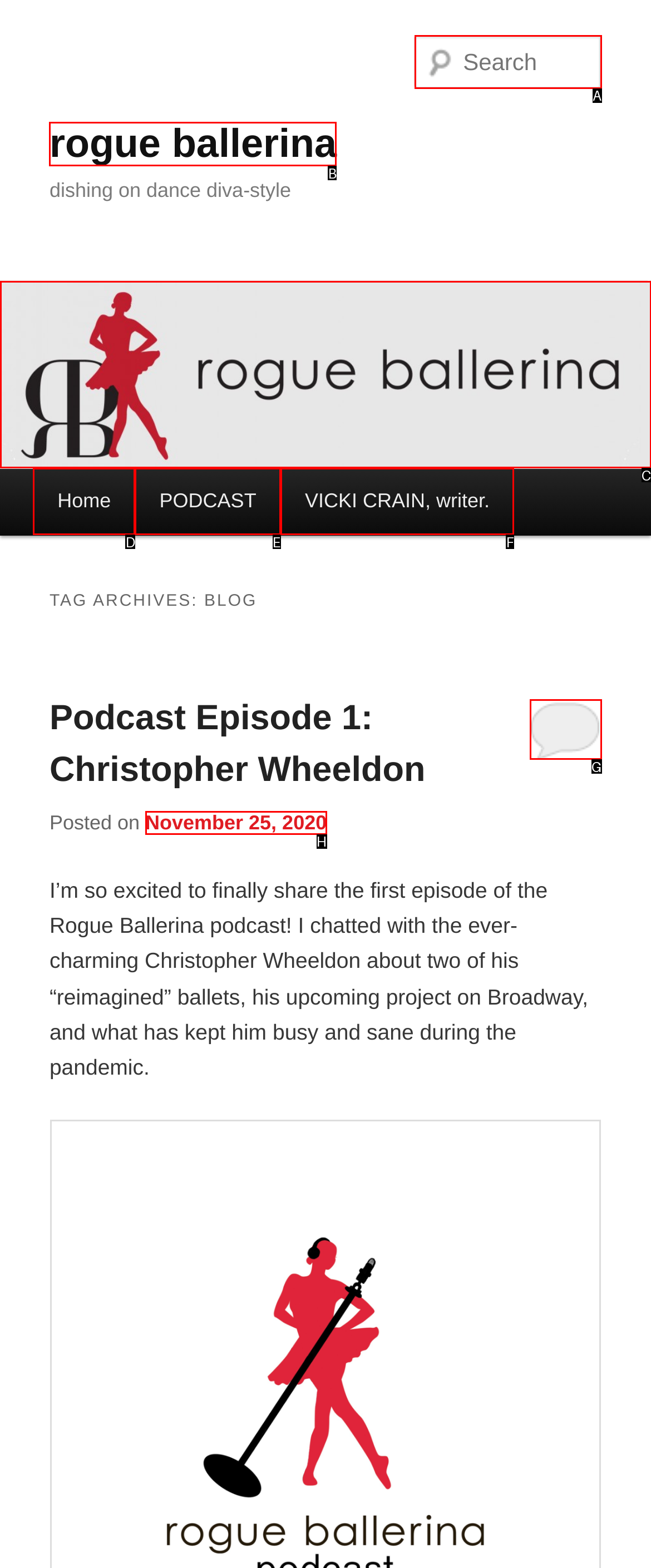Choose the HTML element that should be clicked to accomplish the task: read about rogue ballerina. Answer with the letter of the chosen option.

B